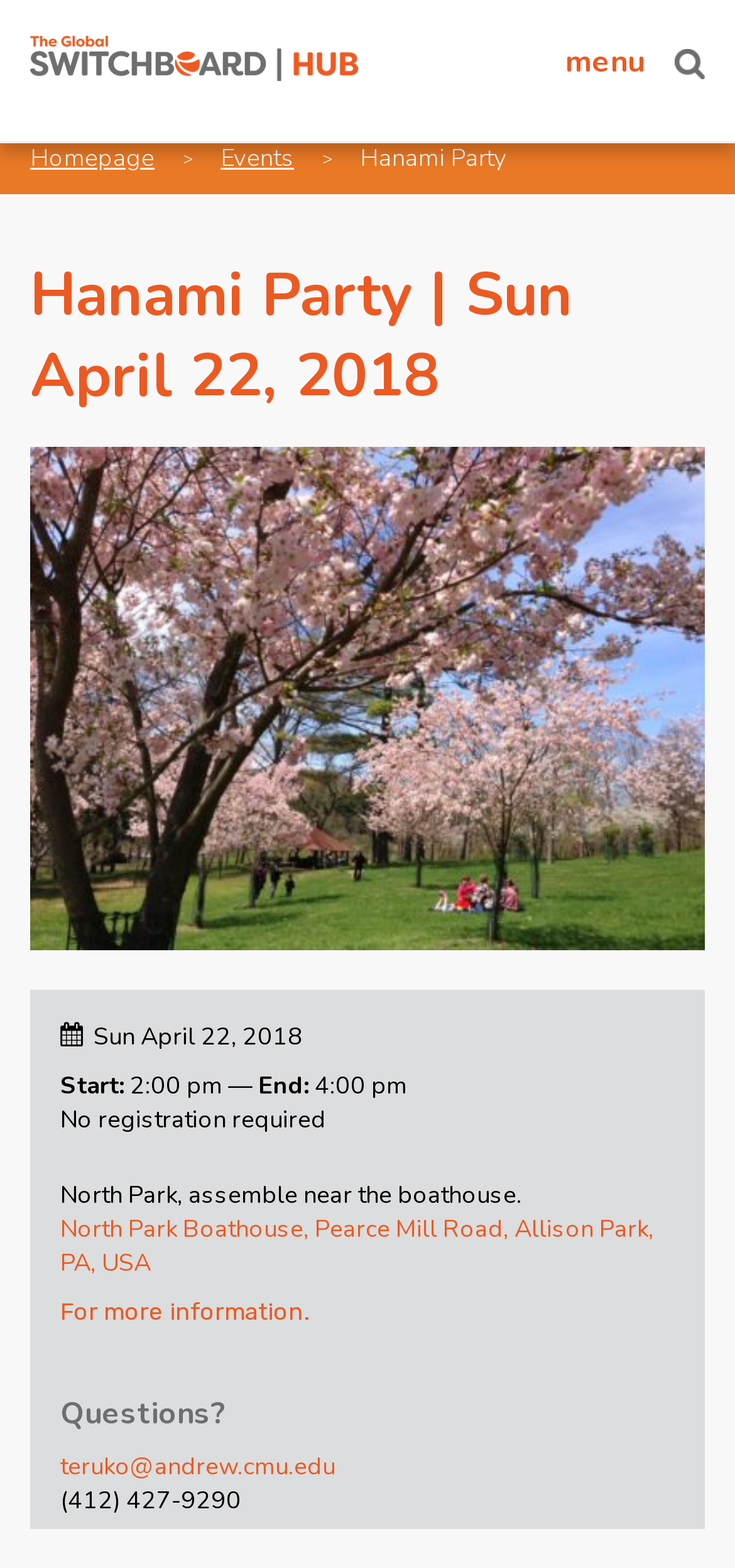Please indicate the bounding box coordinates for the clickable area to complete the following task: "search". The coordinates should be specified as four float numbers between 0 and 1, i.e., [left, top, right, bottom].

[0.918, 0.008, 1.0, 0.051]